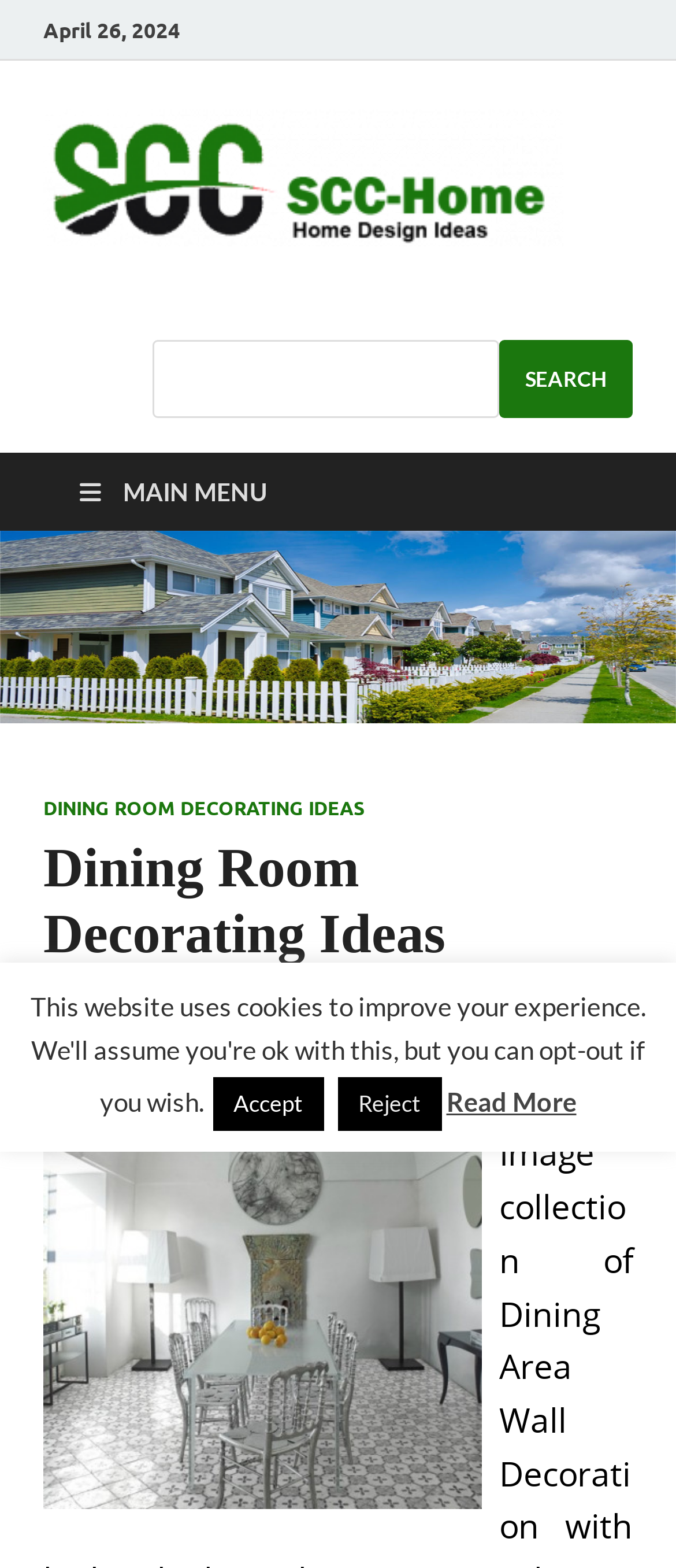How many buttons are there at the bottom of the page?
Using the image, answer in one word or phrase.

2